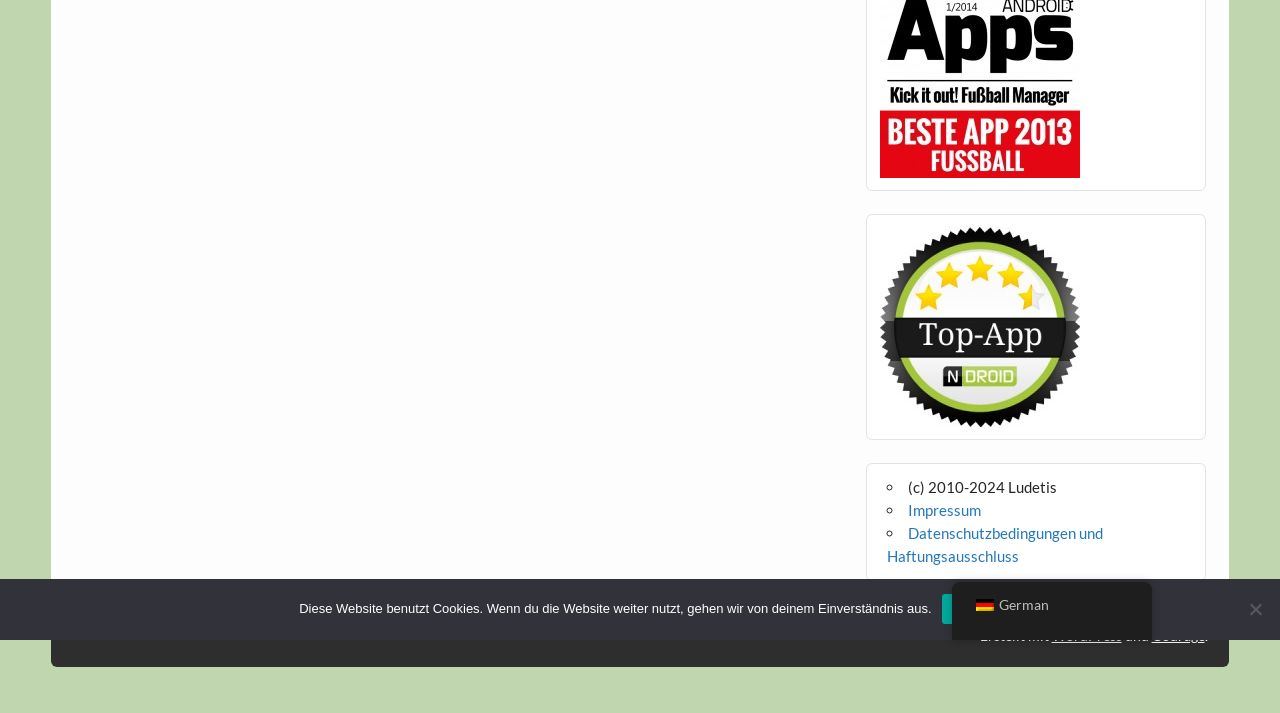Bounding box coordinates are to be given in the format (top-left x, top-left y, bottom-right x, bottom-right y). All values must be floating point numbers between 0 and 1. Provide the bounding box coordinate for the UI element described as: Datenschutzbedingungen und Haftungsausschluss

[0.693, 0.735, 0.862, 0.792]